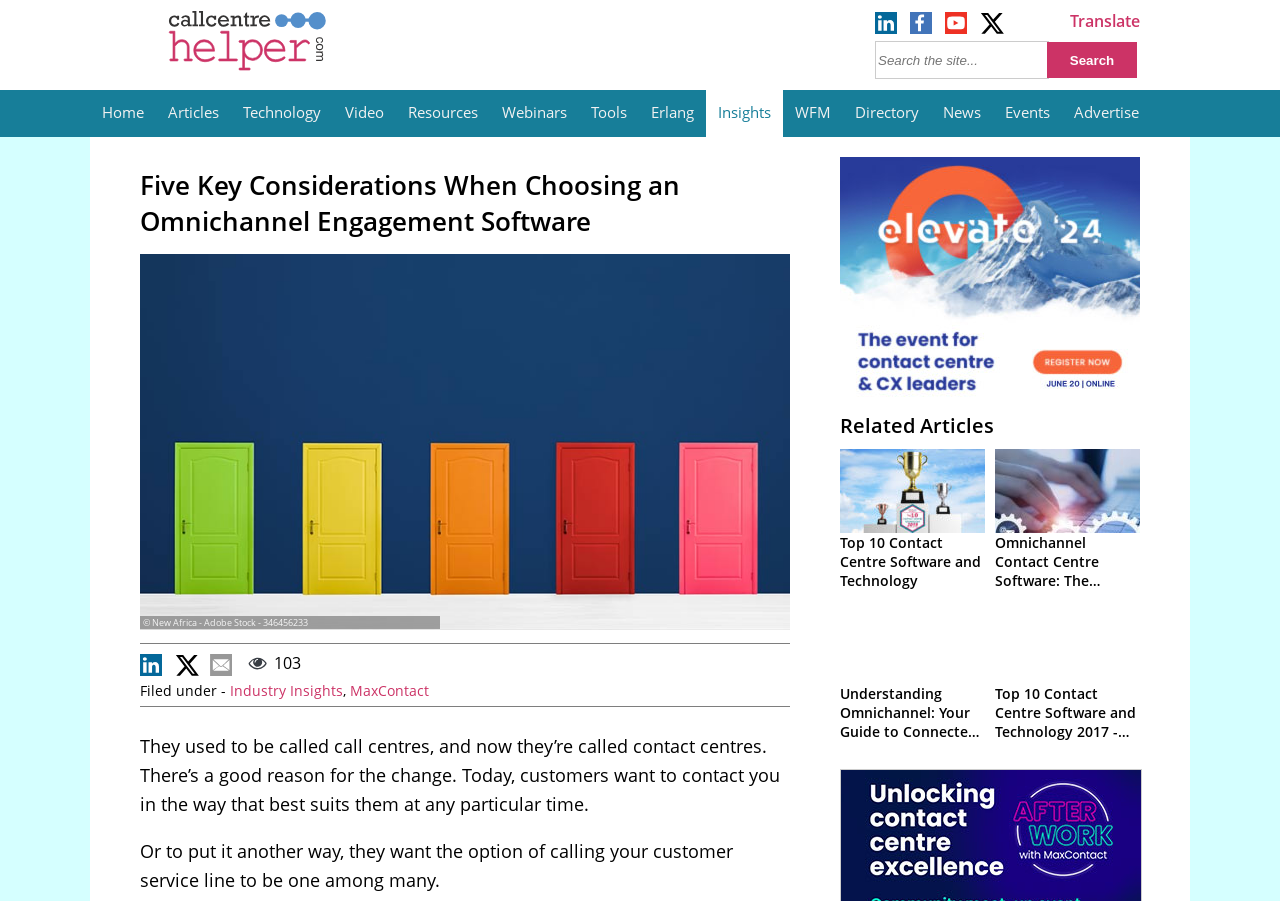Identify the bounding box coordinates for the element you need to click to achieve the following task: "Go to Home". The coordinates must be four float values ranging from 0 to 1, formatted as [left, top, right, bottom].

[0.07, 0.1, 0.122, 0.149]